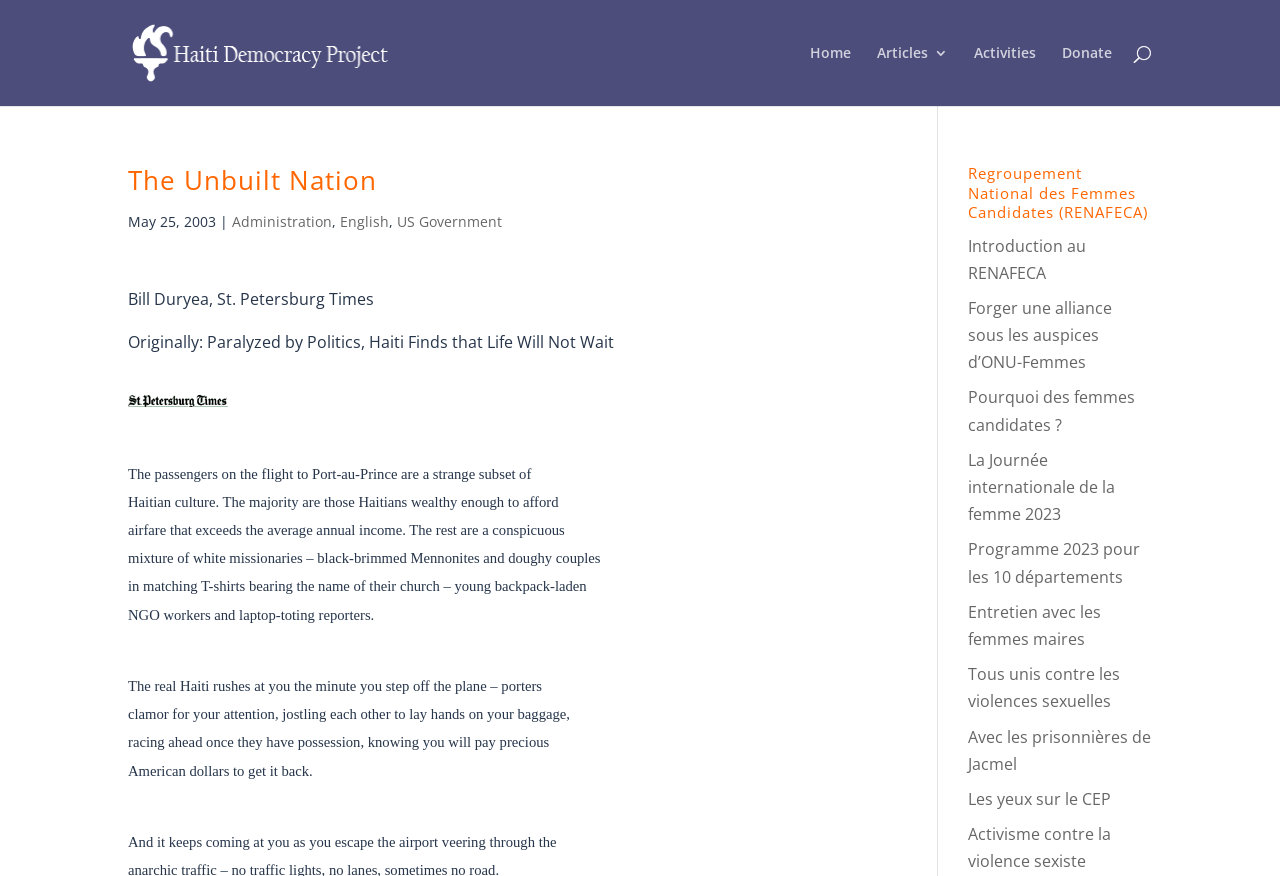Please identify the bounding box coordinates of the element that needs to be clicked to perform the following instruction: "Click on the 'Home' link".

[0.633, 0.053, 0.665, 0.121]